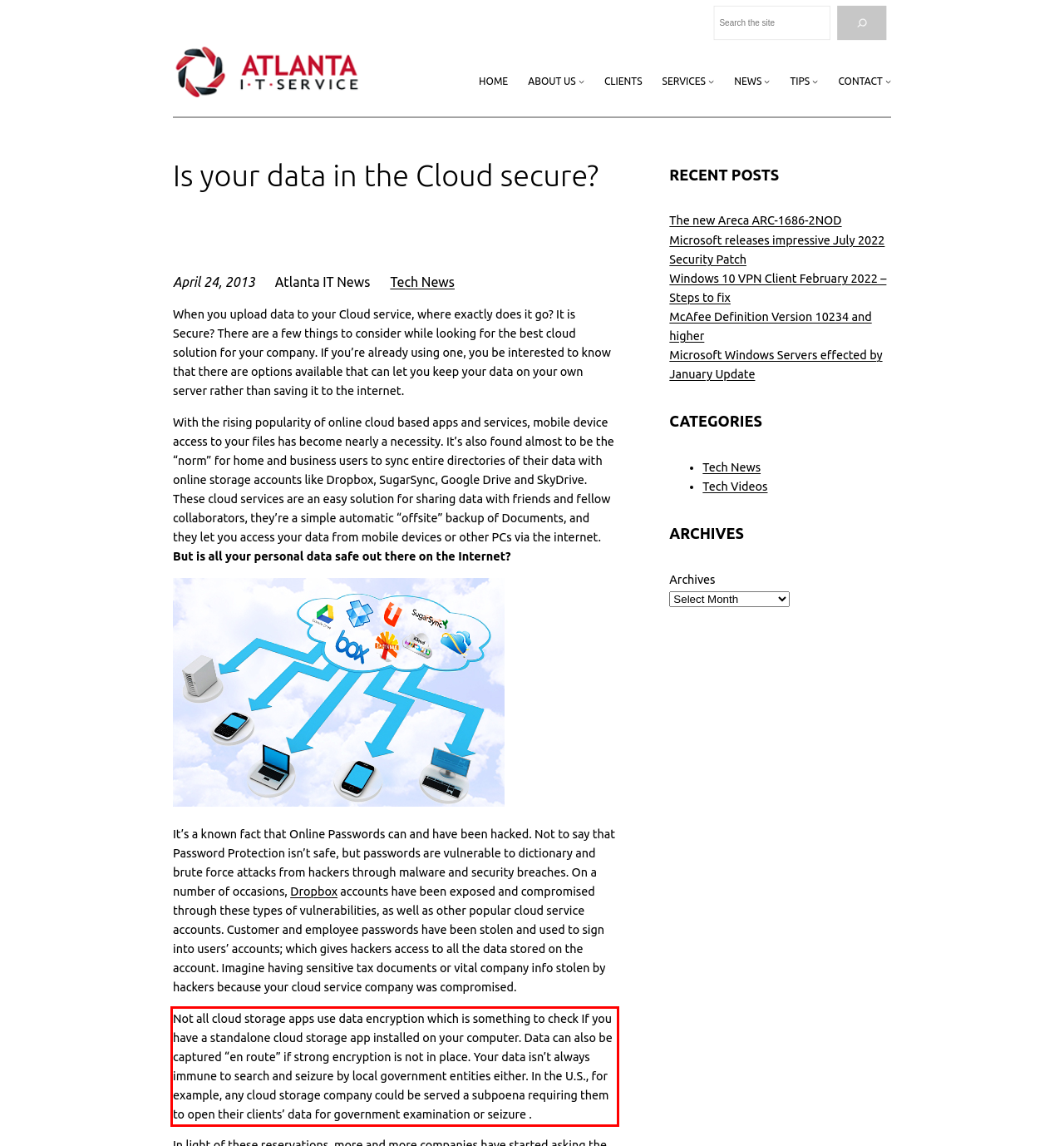View the screenshot of the webpage and identify the UI element surrounded by a red bounding box. Extract the text contained within this red bounding box.

Not all cloud storage apps use data encryption which is something to check If you have a standalone cloud storage app installed on your computer. Data can also be captured “en route” if strong encryption is not in place. Your data isn’t always immune to search and seizure by local government entities either. In the U.S., for example, any cloud storage company could be served a subpoena requiring them to open their clients’ data for government examination or seizure .